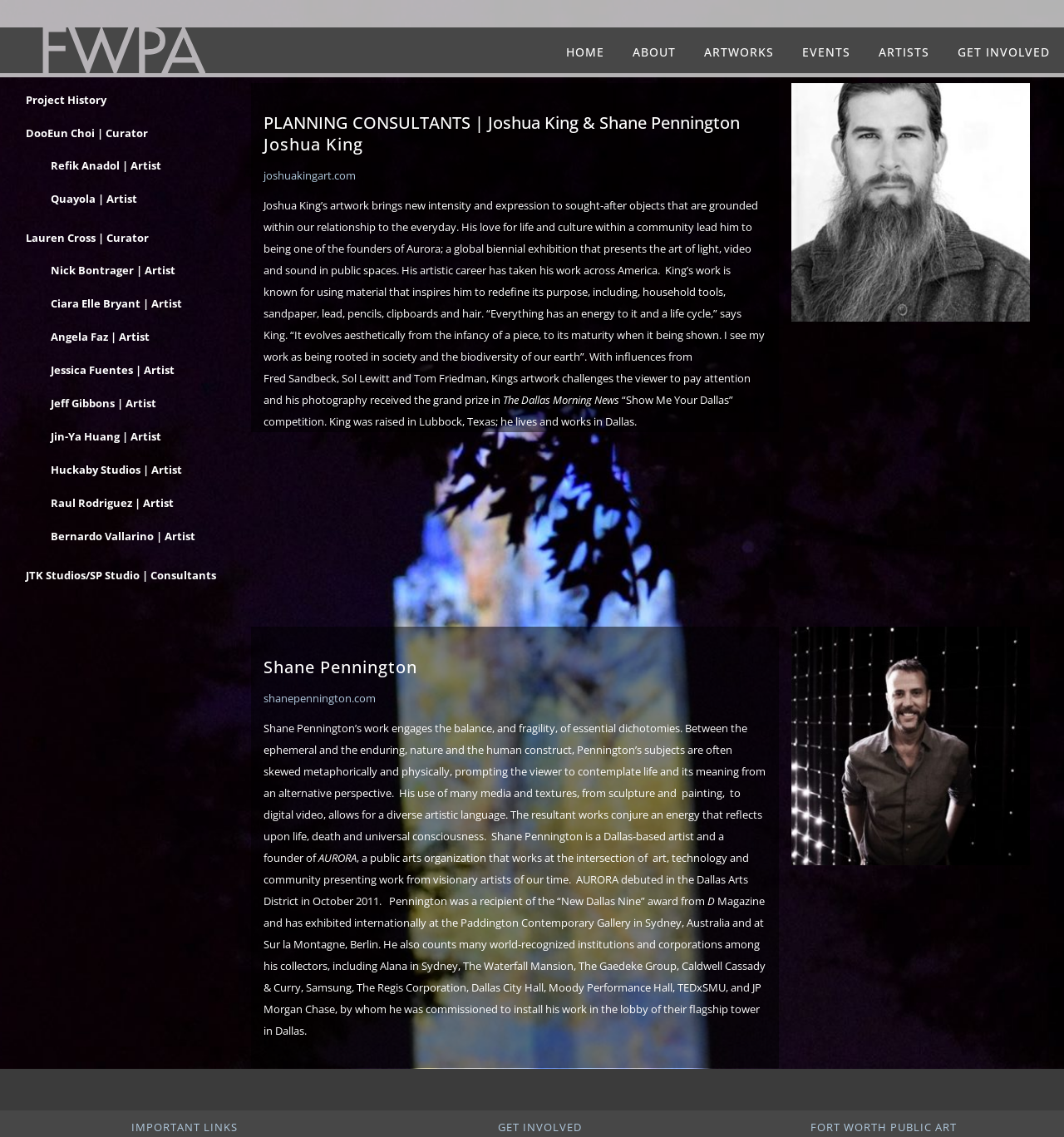Please identify and generate the text content of the webpage's main heading.

PLANNING CONSULTANTS | Joshua King & Shane Pennington